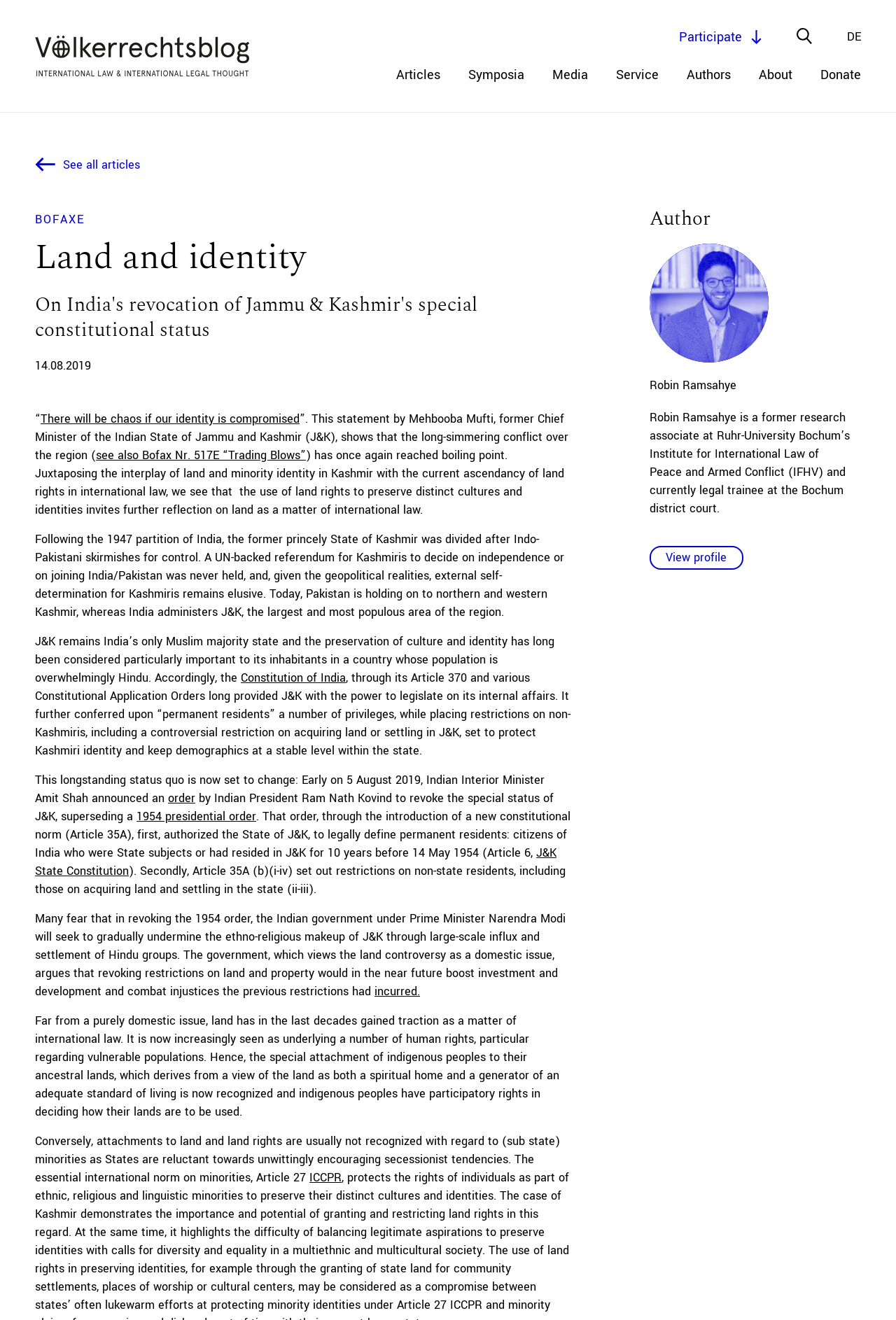Can you specify the bounding box coordinates of the area that needs to be clicked to fulfill the following instruction: "Read the article 'There will be chaos if our identity is compromised'"?

[0.045, 0.311, 0.334, 0.323]